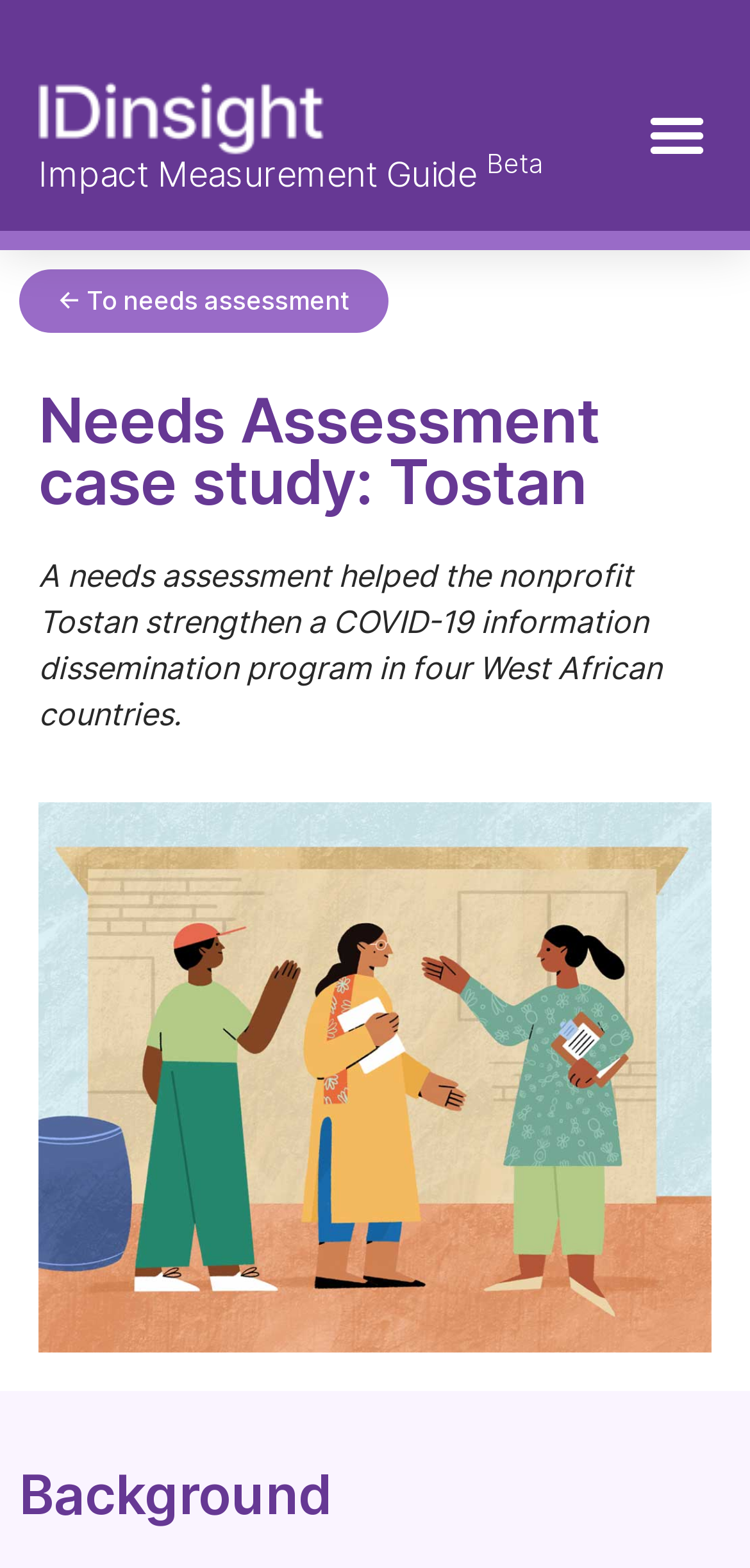Identify the coordinates of the bounding box for the element described below: "Menu". Return the coordinates as four float numbers between 0 and 1: [left, top, right, bottom].

[0.845, 0.058, 0.96, 0.113]